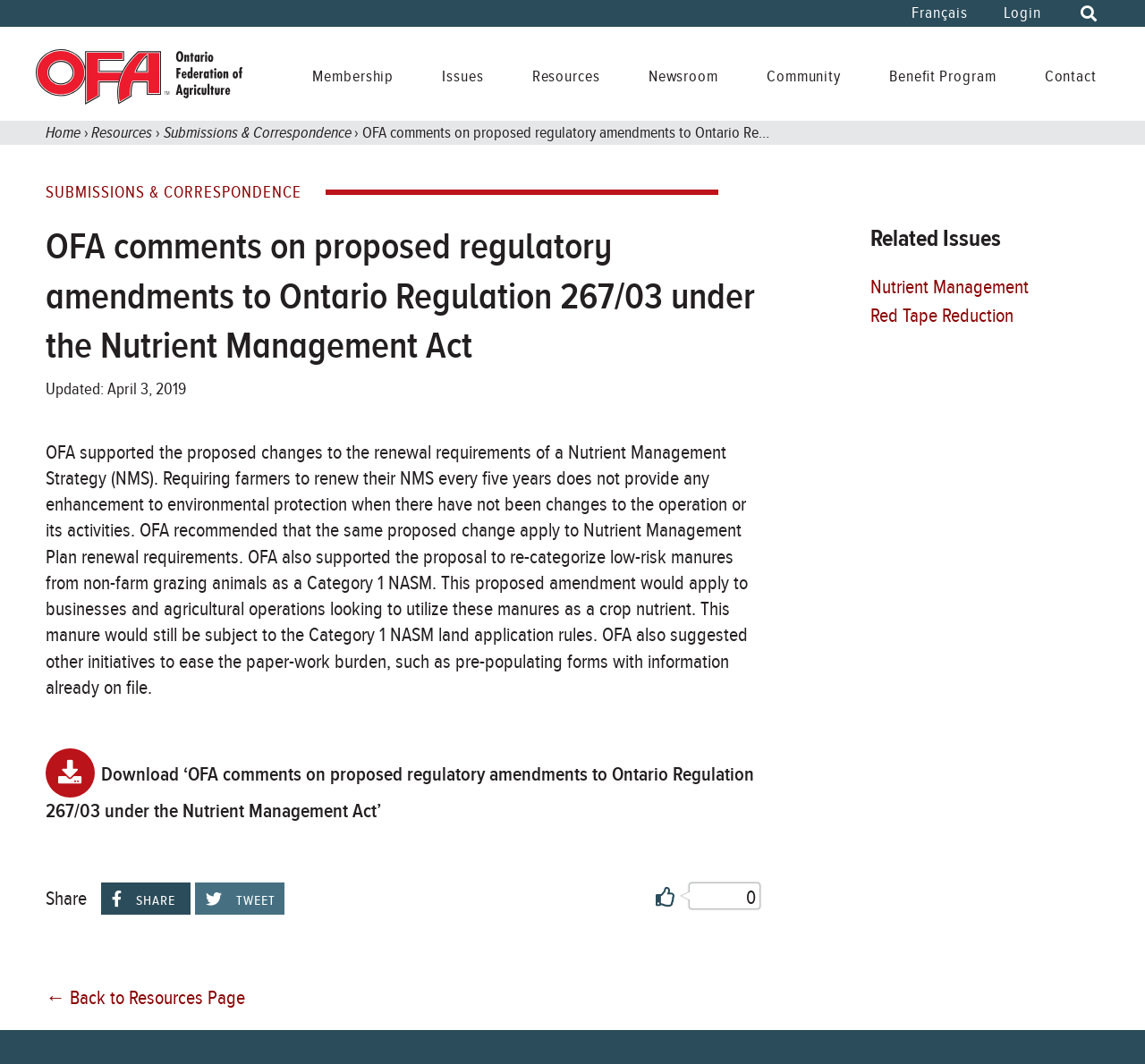Please determine the bounding box coordinates for the UI element described as: "Newsroom".

[0.566, 0.062, 0.627, 0.081]